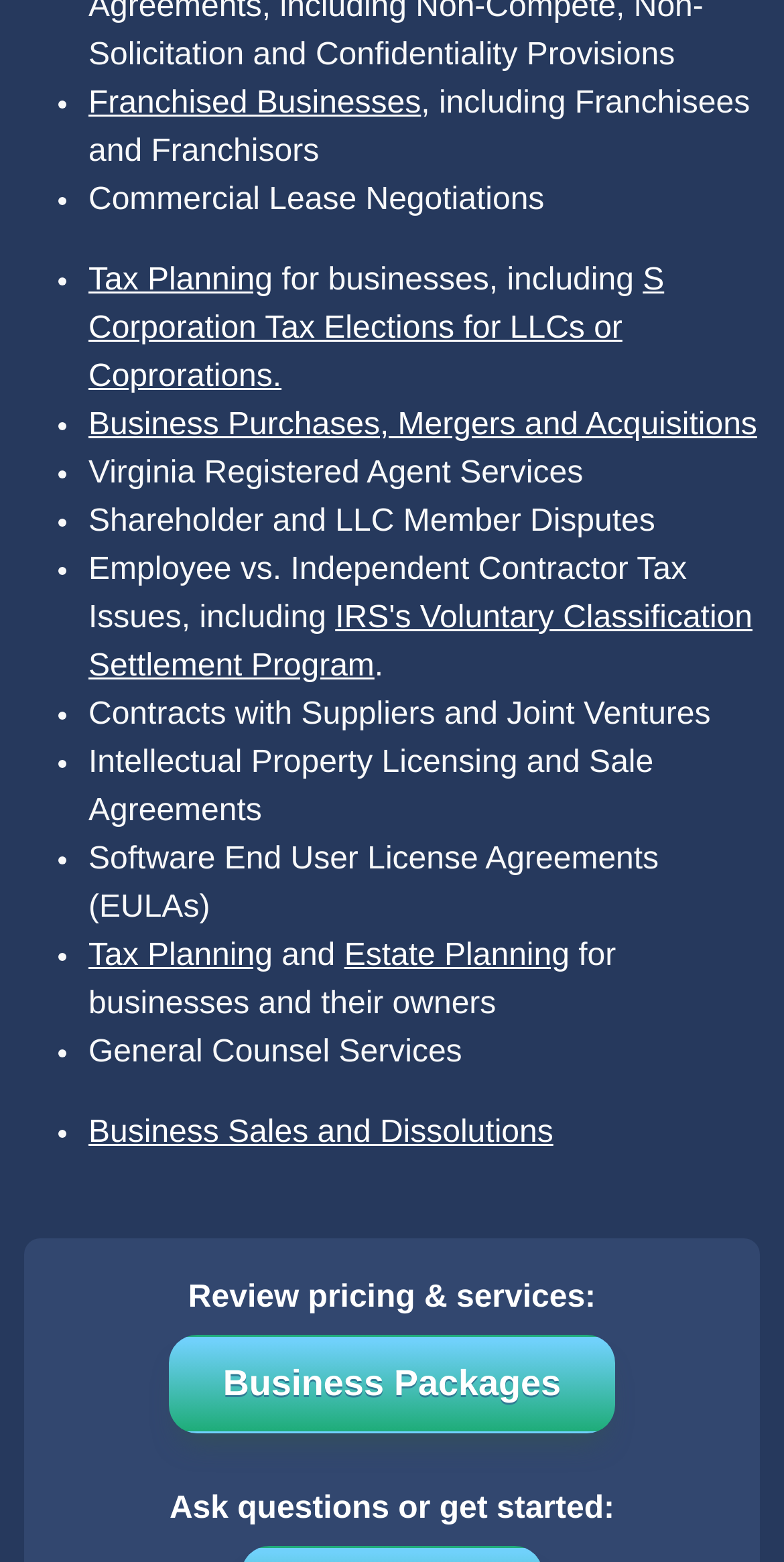Find and specify the bounding box coordinates that correspond to the clickable region for the instruction: "Browse issues".

None